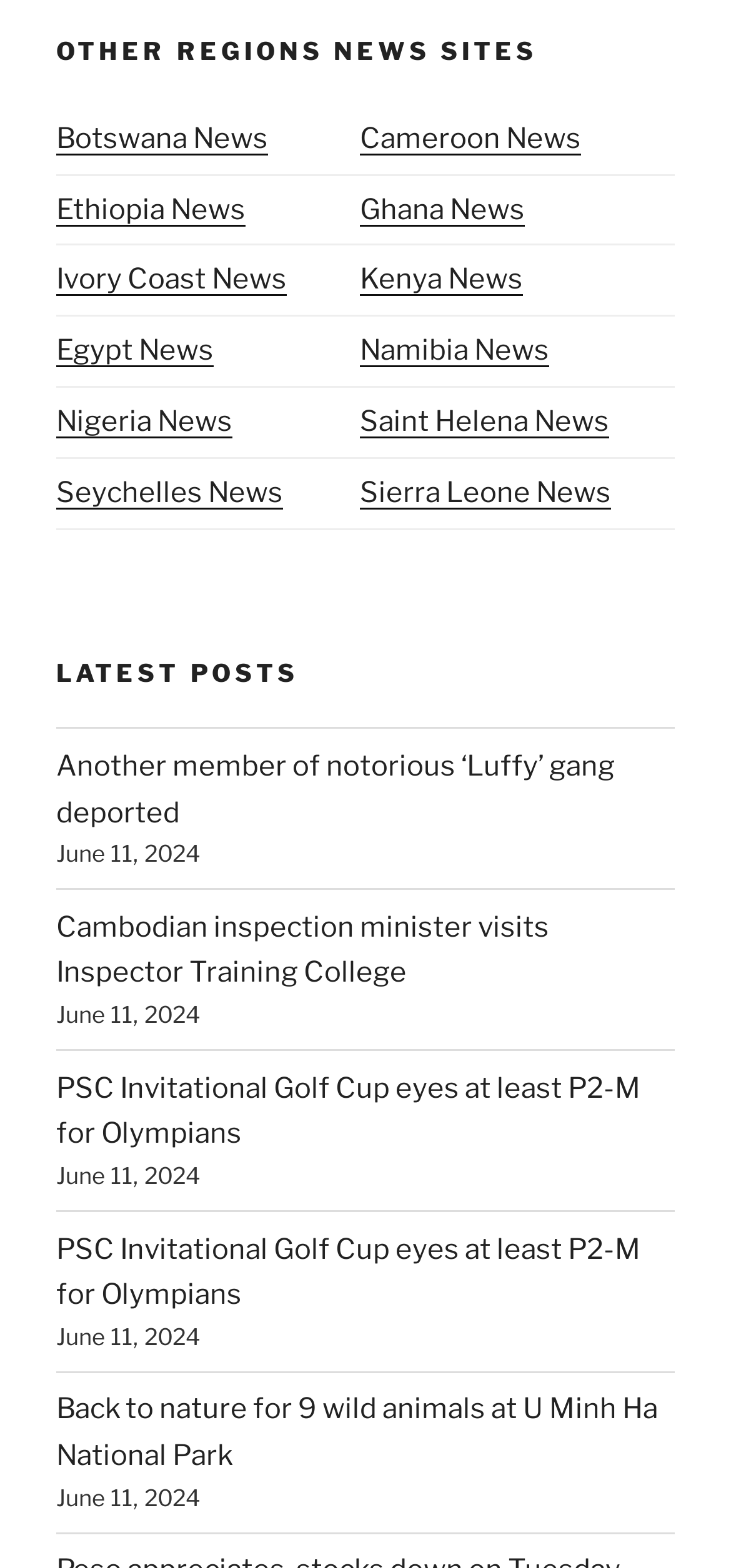Locate the bounding box coordinates of the clickable region necessary to complete the following instruction: "View post about Back to nature for 9 wild animals at U Minh Ha National Park". Provide the coordinates in the format of four float numbers between 0 and 1, i.e., [left, top, right, bottom].

[0.077, 0.888, 0.9, 0.939]